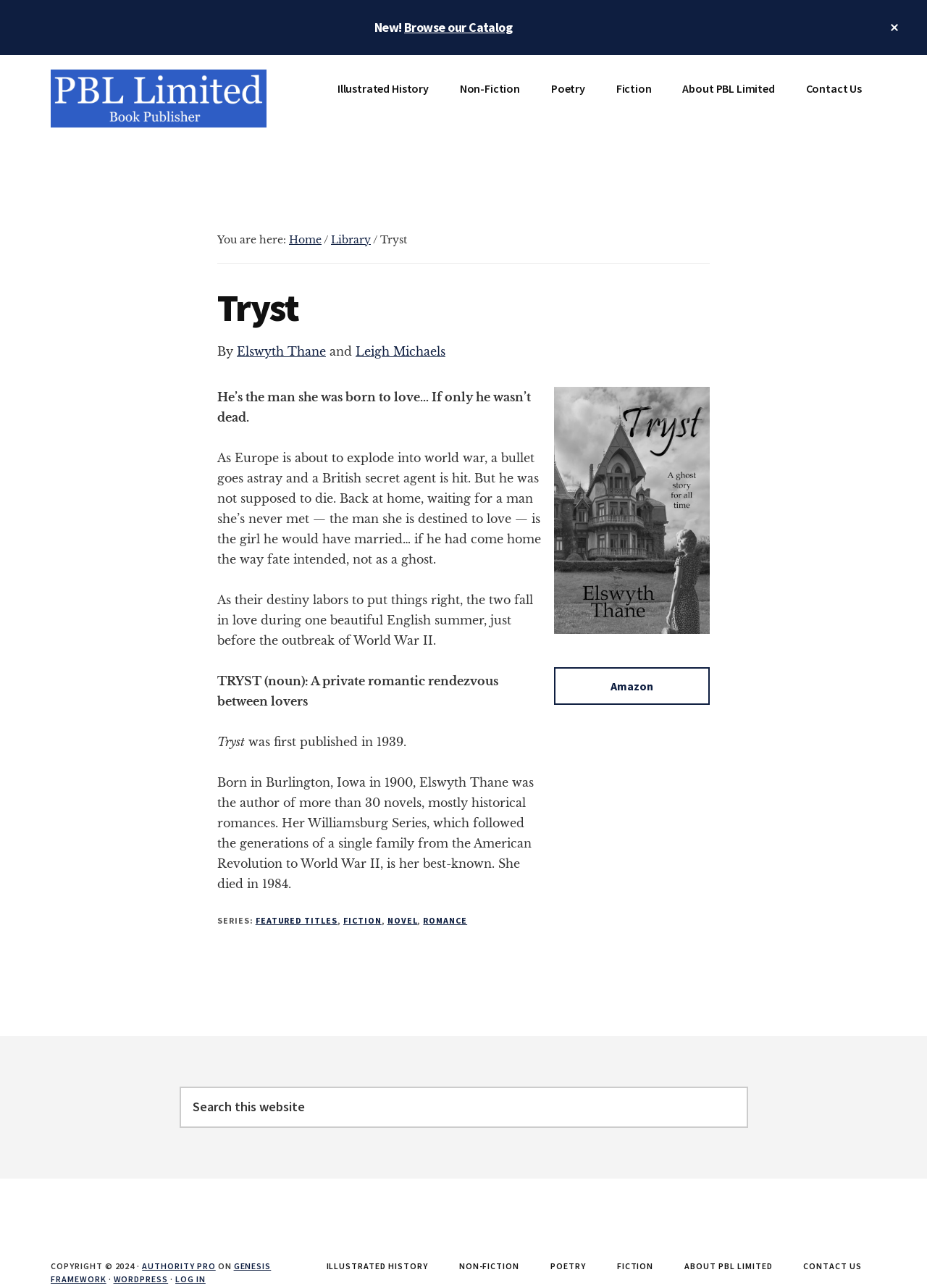What is the name of the book?
Look at the image and answer the question using a single word or phrase.

Tryst